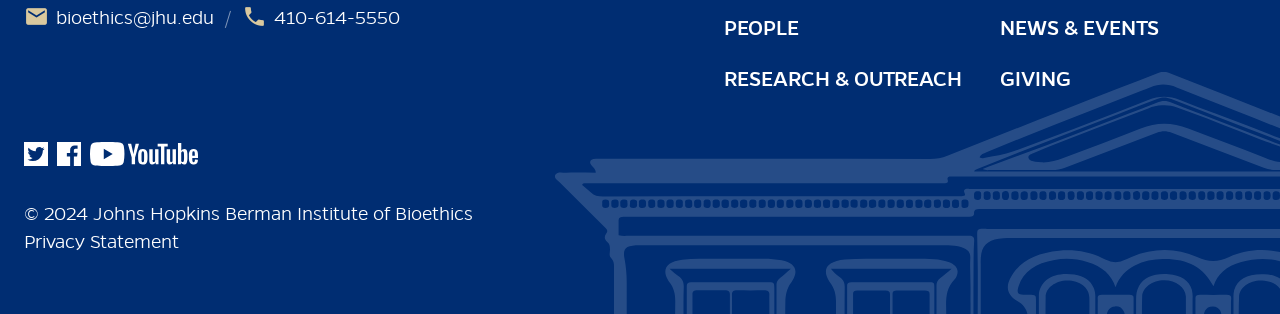Given the element description, predict the bounding box coordinates in the format (top-left x, top-left y, bottom-right x, bottom-right y), using floating point numbers between 0 and 1: Research & Outreach

[0.566, 0.214, 0.752, 0.294]